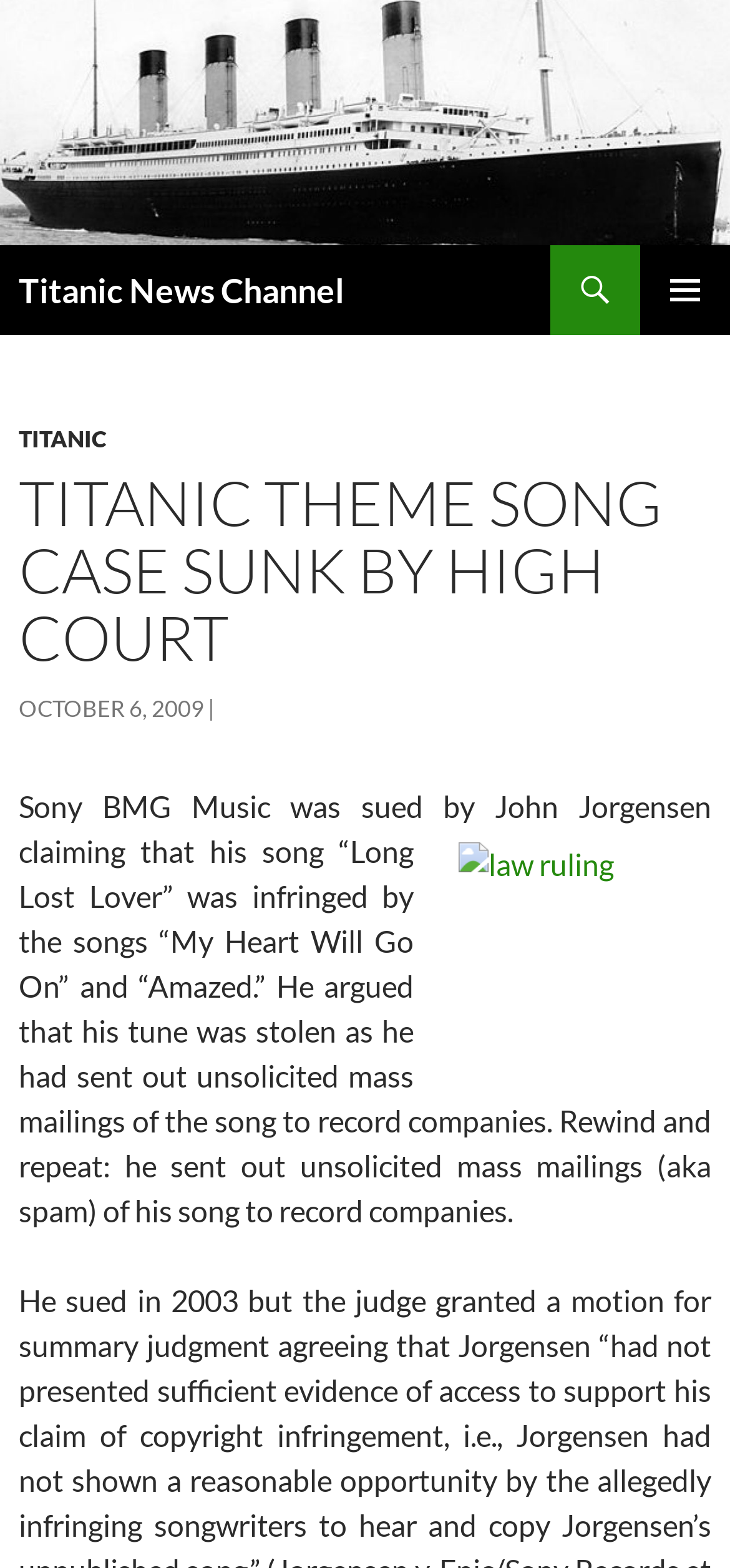Identify and provide the main heading of the webpage.

Titanic News Channel